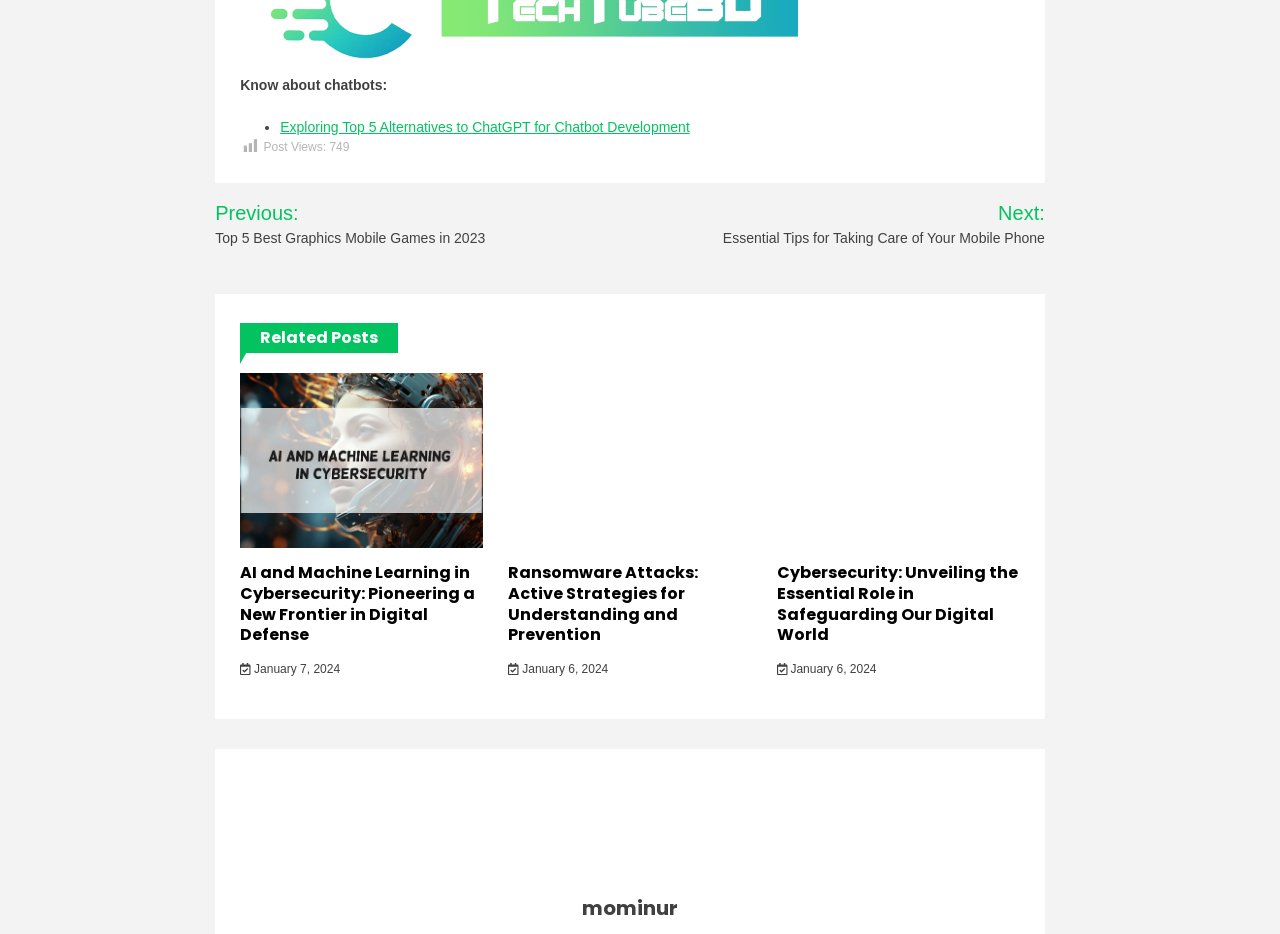Please determine the bounding box coordinates of the area that needs to be clicked to complete this task: 'Read about exploring top 5 alternatives to ChatGPT for chatbot development'. The coordinates must be four float numbers between 0 and 1, formatted as [left, top, right, bottom].

[0.219, 0.127, 0.539, 0.145]